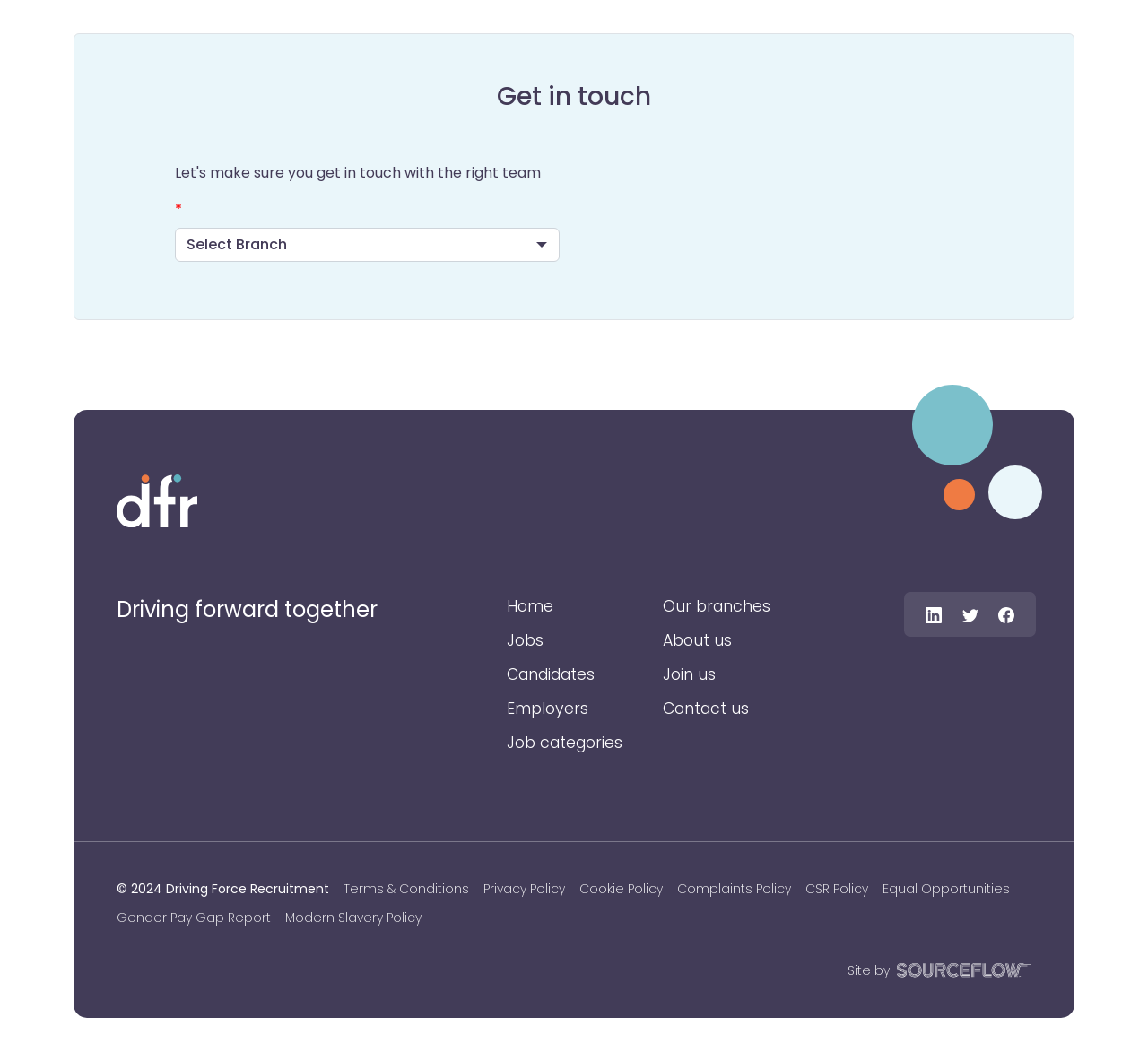What social media platforms can you follow the company on?
Please elaborate on the answer to the question with detailed information.

At the bottom of the webpage, there are links to follow the company on various social media platforms. The links are accompanied by images of the respective platform's logos, and they include Linkedin, Twitter, and Facebook.